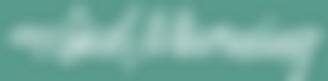Can you look at the image and give a comprehensive answer to the question:
What is the color scheme?

The overall color scheme is warm and inviting, reflecting the church's welcoming atmosphere, which suggests that the colors used are calming and pleasant to create a sense of comfort and hospitality.